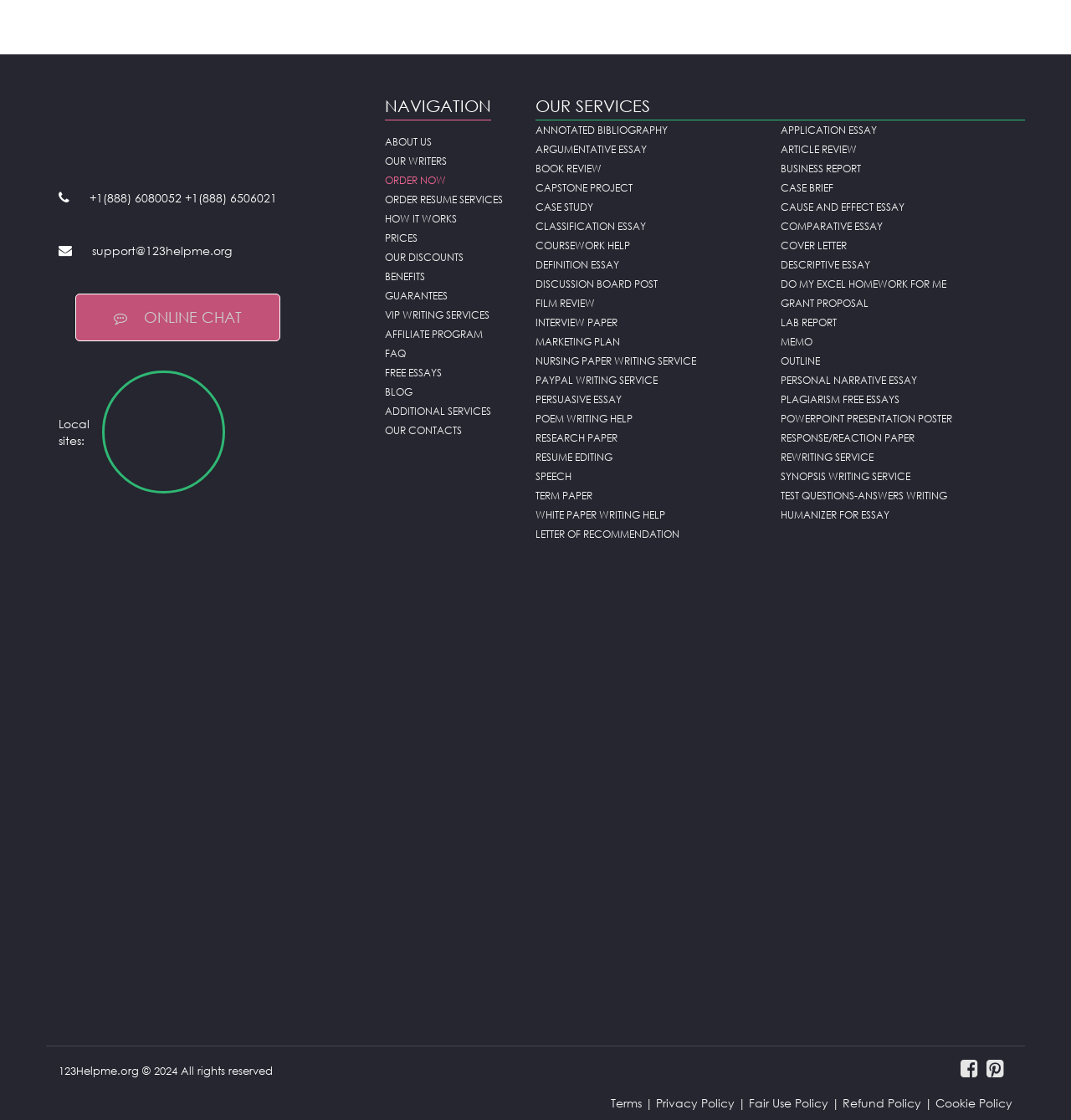Identify the bounding box coordinates of the element that should be clicked to fulfill this task: "Click the 'ABOUT US' link". The coordinates should be provided as four float numbers between 0 and 1, i.e., [left, top, right, bottom].

[0.359, 0.121, 0.403, 0.132]